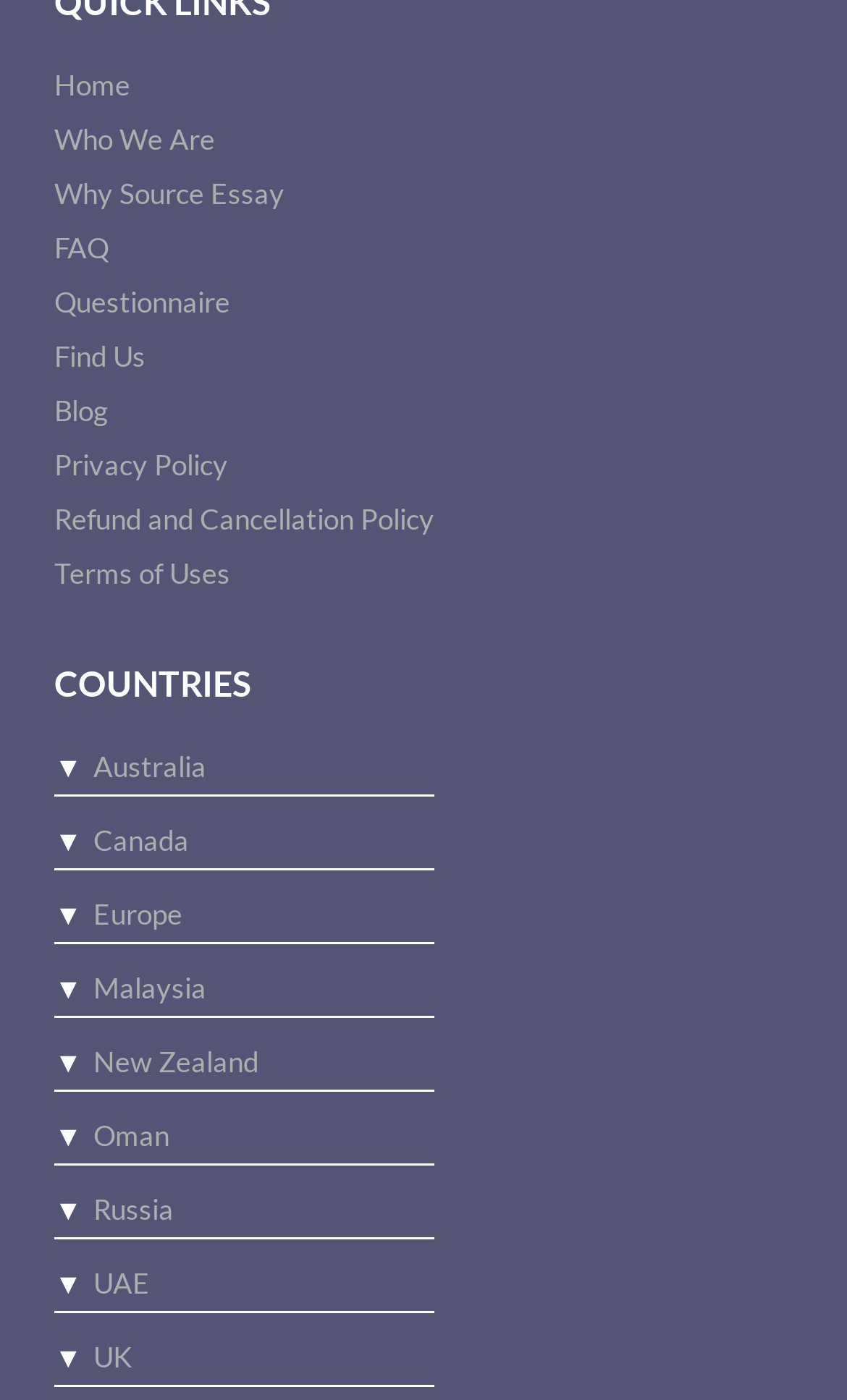Determine the bounding box coordinates for the HTML element mentioned in the following description: "Refund and Cancellation Policy". The coordinates should be a list of four floats ranging from 0 to 1, represented as [left, top, right, bottom].

[0.064, 0.358, 0.513, 0.383]